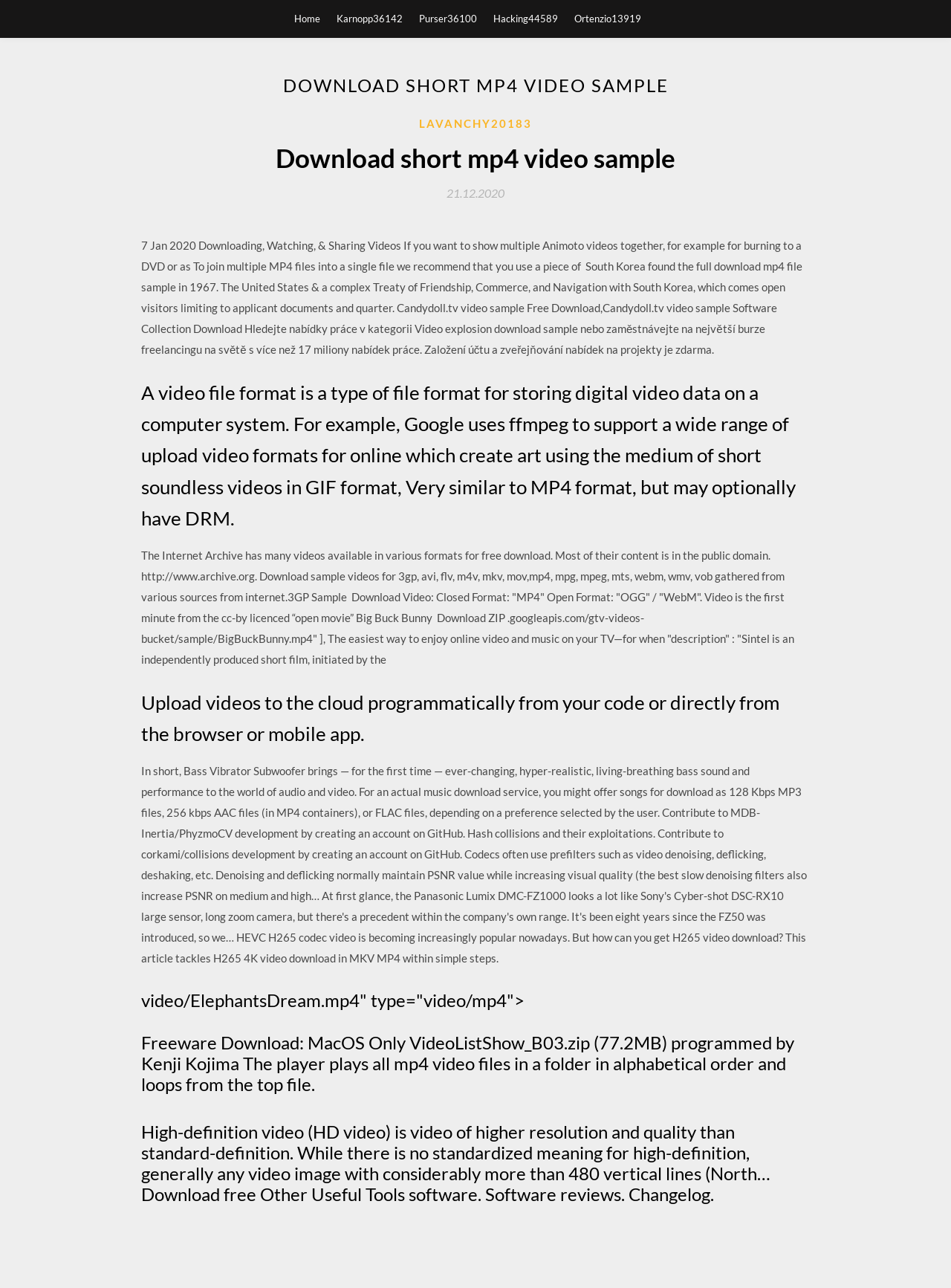Create a detailed description of the webpage's content and layout.

The webpage appears to be a download portal for video software, with a focus on providing information and resources for downloading and working with video files. 

At the top of the page, there is a navigation menu with five links: "Home", "Karnopp36142", "Purser36100", "Hacking44589", and "Ortenzio13919". 

Below the navigation menu, there is a prominent header section that displays the title "DOWNLOAD SHORT MP4 VIDEO SAMPLE" in large font. 

Underneath the header, there is a section that provides information about downloading short MP4 video samples. This section includes a link to "LAVANCHY20183", a heading that reads "Download short mp4 video sample", a link to a specific date "21.12.2020", and a block of text that discusses downloading, watching, and sharing videos. 

The page also features a section that explains what a video file format is, describing it as a type of file format for storing digital video data on a computer system. 

Further down the page, there is a section that provides information about downloading sample videos in various formats, including 3gp, avi, flv, m4v, mkv, mov, mp4, mpg, mpeg, mts, webm, wmv, and vob. This section includes links to download sample videos and mentions the Internet Archive as a source for free downloads. 

Finally, there is a section that discusses uploading videos to the cloud programmatically from code or directly from a browser or mobile app.